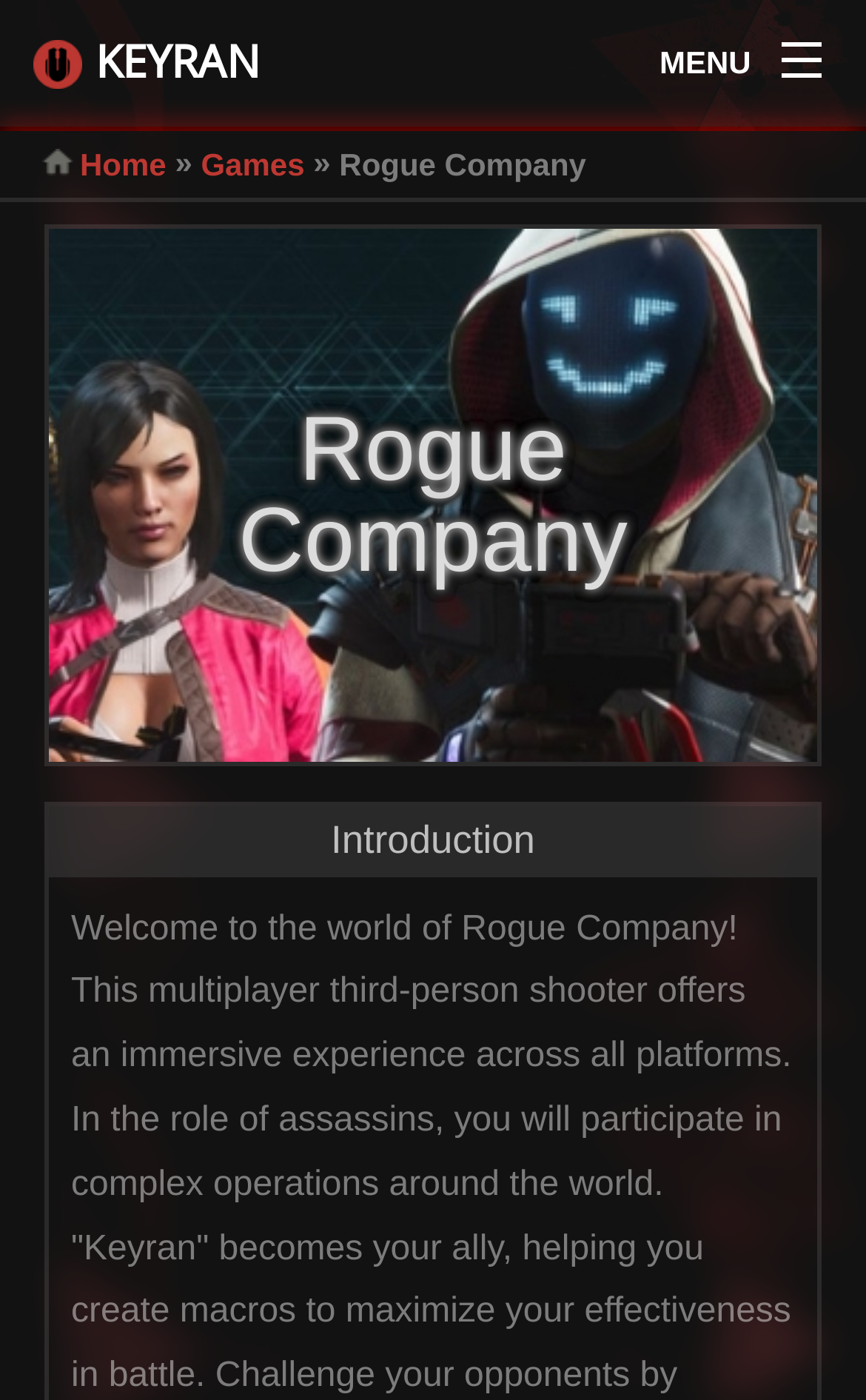Provide a thorough and detailed response to the question by examining the image: 
Is there a logo or brand name at the top left?

I found a link element with the text 'KEYRAN' at [0.038, 0.016, 0.3, 0.075], which is located at the top left of the page. This suggests that 'KEYRAN' is the logo or brand name of the website.